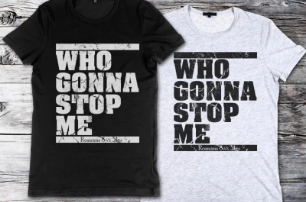What is the phrase displayed on both t-shirts?
Based on the image, give a concise answer in the form of a single word or short phrase.

WHO GONNA STOP ME